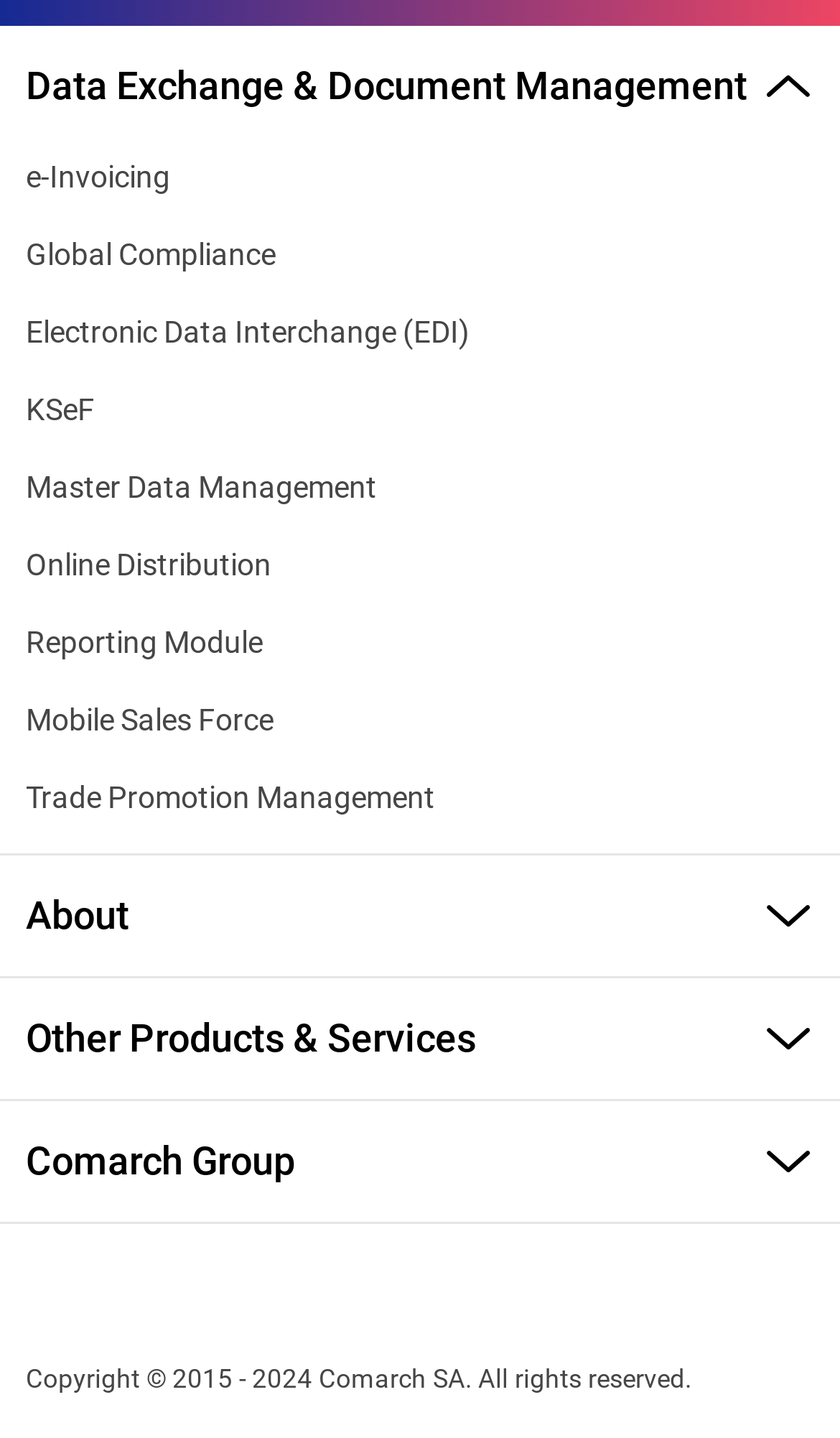Using the description: "Reporting Module", determine the UI element's bounding box coordinates. Ensure the coordinates are in the format of four float numbers between 0 and 1, i.e., [left, top, right, bottom].

[0.031, 0.435, 0.313, 0.459]